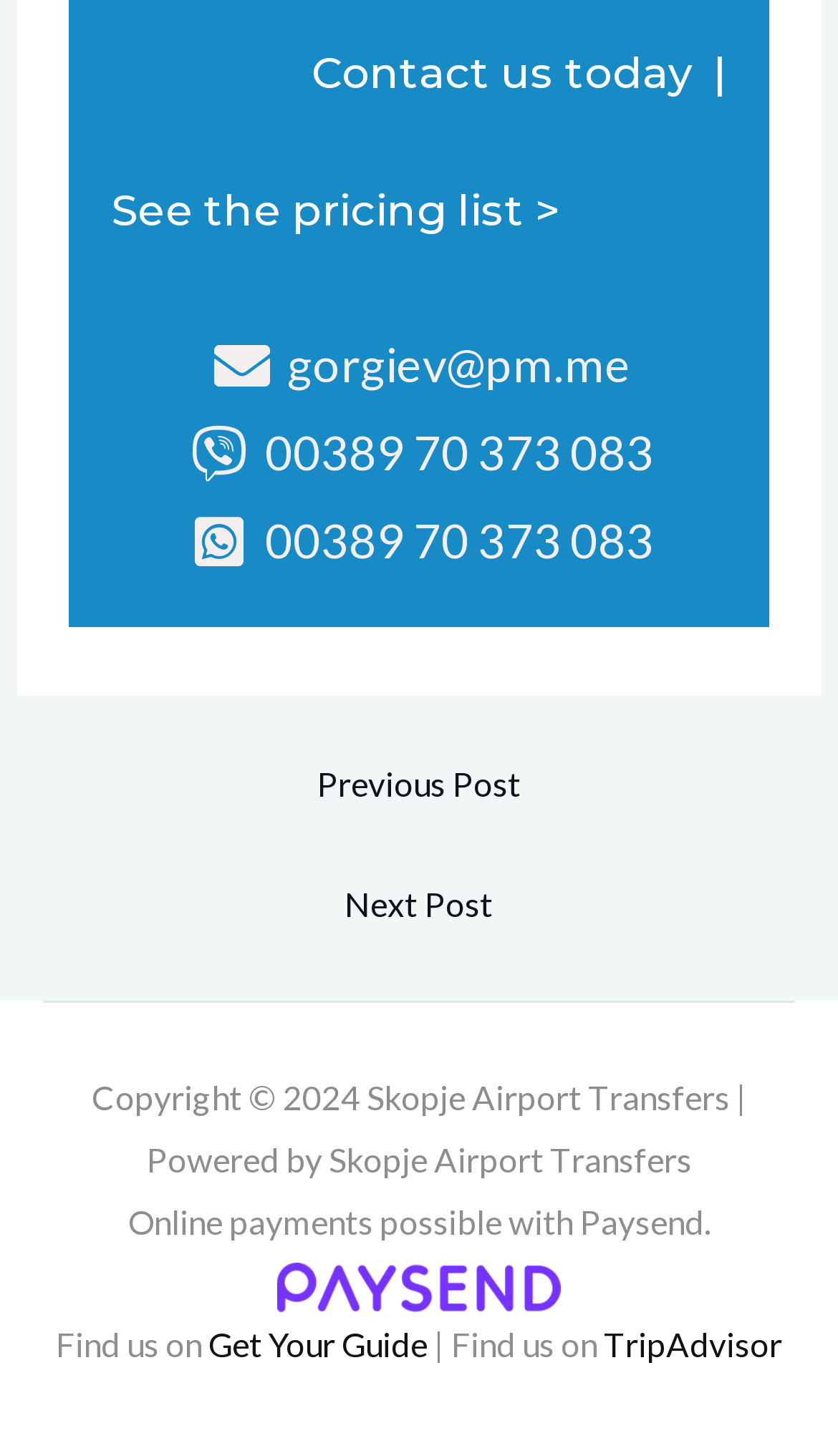How many social media links are there?
Look at the screenshot and provide an in-depth answer.

The social media links are located at the bottom of the webpage, and they are 'Get Your Guide' and 'TripAdvisor'. These links are part of the 'Find us on' section.